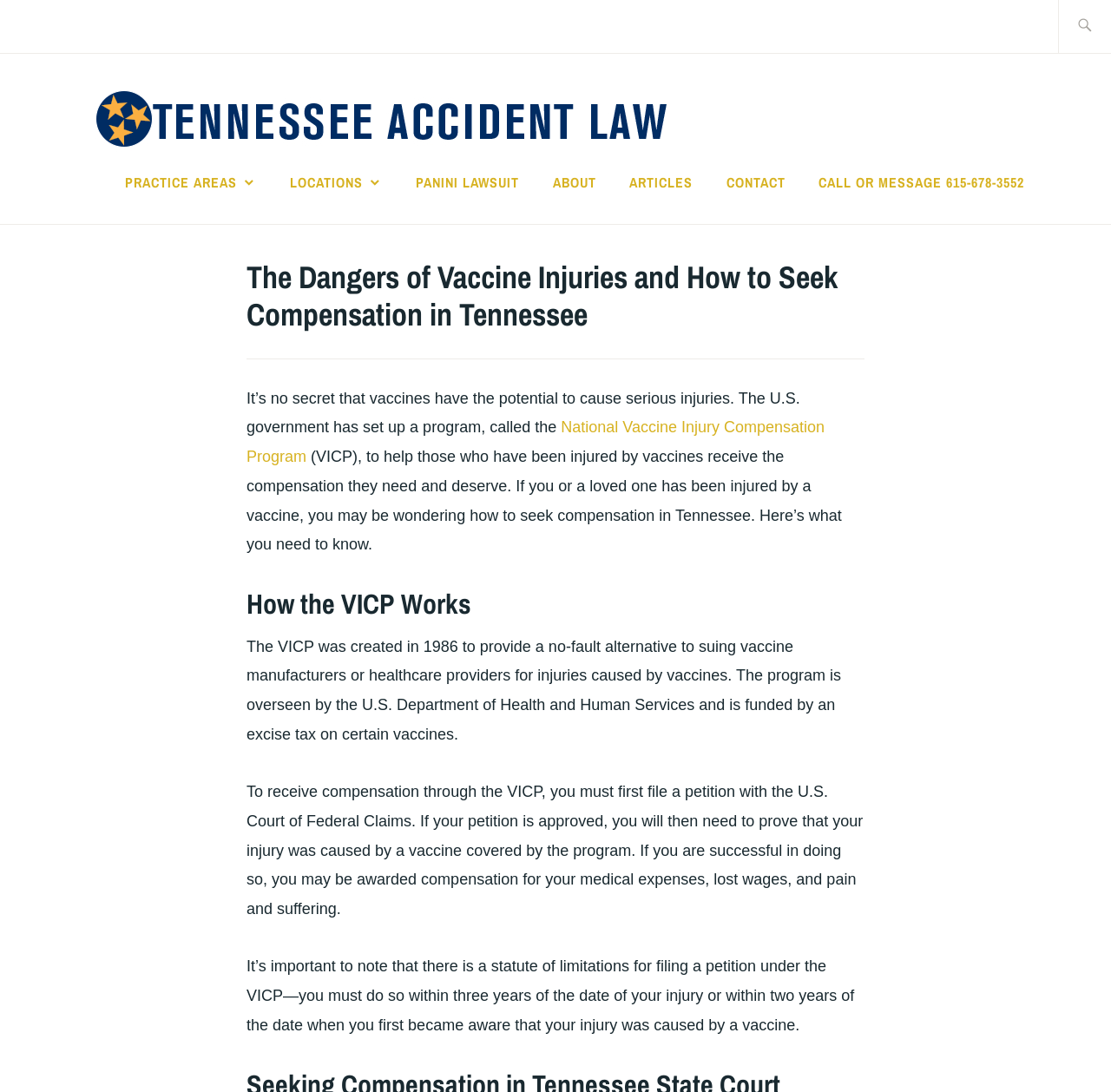What is the name of the law firm?
Based on the image, answer the question in a detailed manner.

I found the answer by looking at the top-left corner of the webpage, where the logo and firm name are typically located. The link 'Tennessee Accident Law Firm' and the image with the same name suggest that this is the name of the law firm.